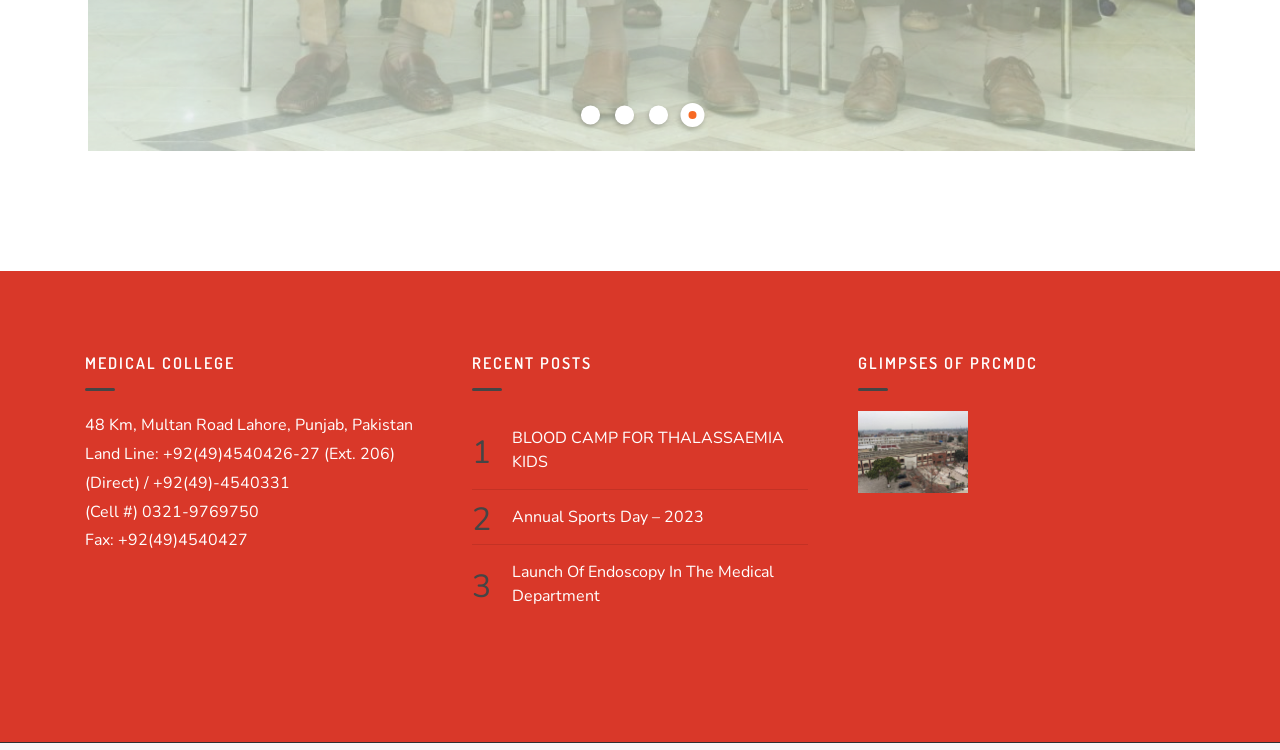Please identify the bounding box coordinates of the area that needs to be clicked to fulfill the following instruction: "Read about blood camp for thalassaemia kids."

[0.4, 0.568, 0.631, 0.632]